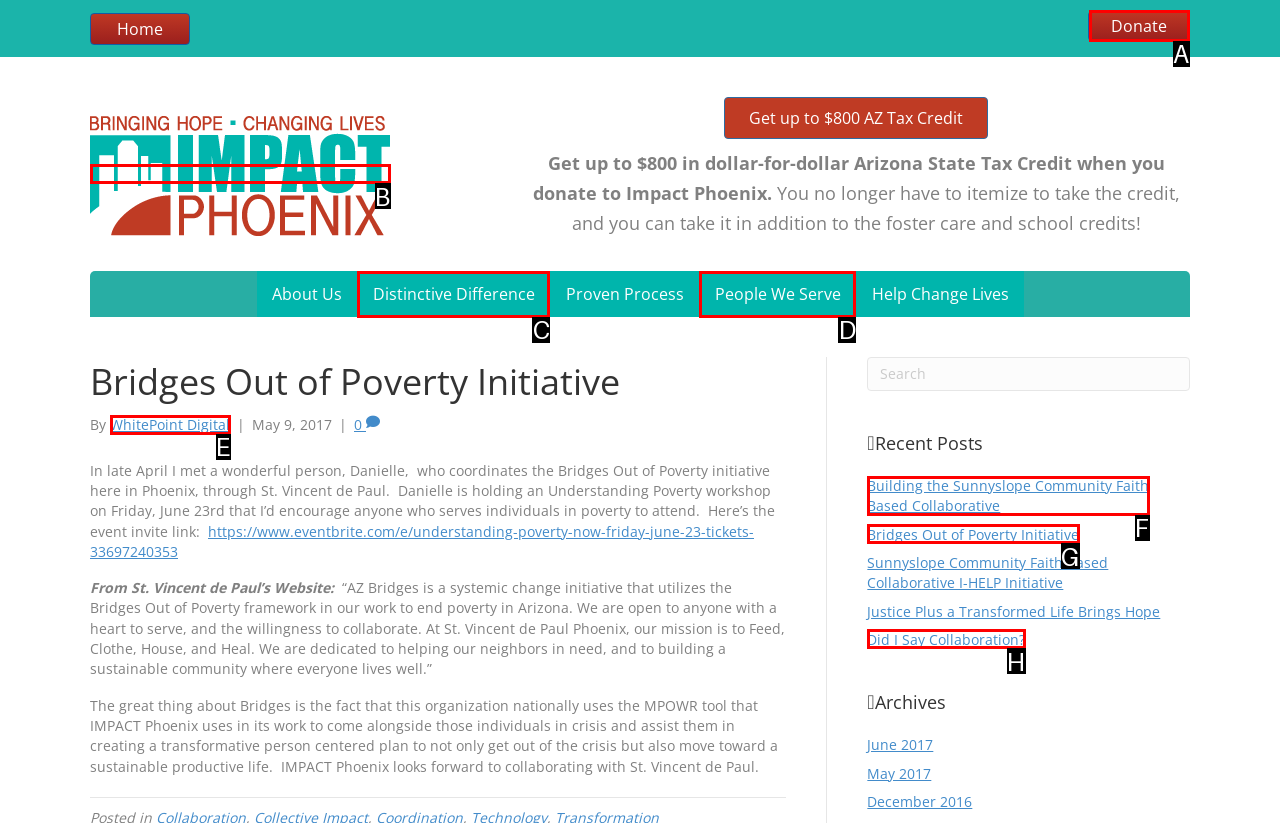Out of the given choices, which letter corresponds to the UI element required to Donate to IMPACT Phoenix? Answer with the letter.

A